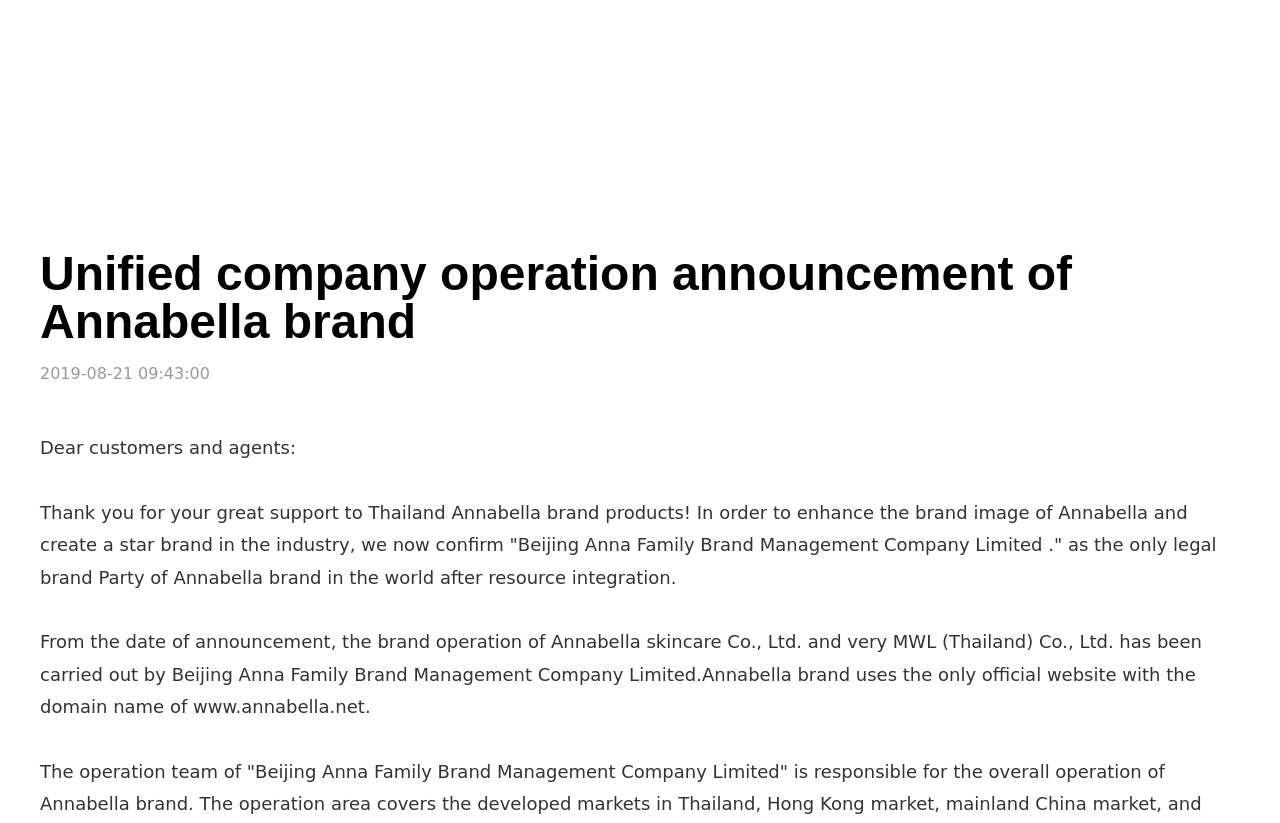Write an elaborate caption that captures the essence of the webpage.

The webpage is the official website of Annabella, a brand that appears to be related to skincare products. At the top of the page, there is a logo image and a link to the website's homepage. Below the logo, there is a navigation menu with links to different sections of the website, including Home, Story, Product, Brands, News, Stores, and Contact. These links are arranged horizontally across the page.

To the top left of the page, there are two language options, CN and EN, which suggest that the website is available in Chinese and English. Below the navigation menu, there is a heading that announces a unified company operation for the Annabella brand.

The main content of the page is an announcement to customers and agents, dated August 21, 2019. The announcement is divided into three paragraphs of text, which explain the integration of resources to enhance the brand image of Annabella and the appointment of Beijing Anna Family Brand Management Company Limited as the only legal brand party of Annabella worldwide. The text also informs readers that the brand operation of Annabella skincare Co., Ltd. and Very MWL (Thailand) Co., Ltd. will be carried out by Beijing Anna Family Brand Management Company Limited, and that the only official website of Annabella is www.annabella.net.